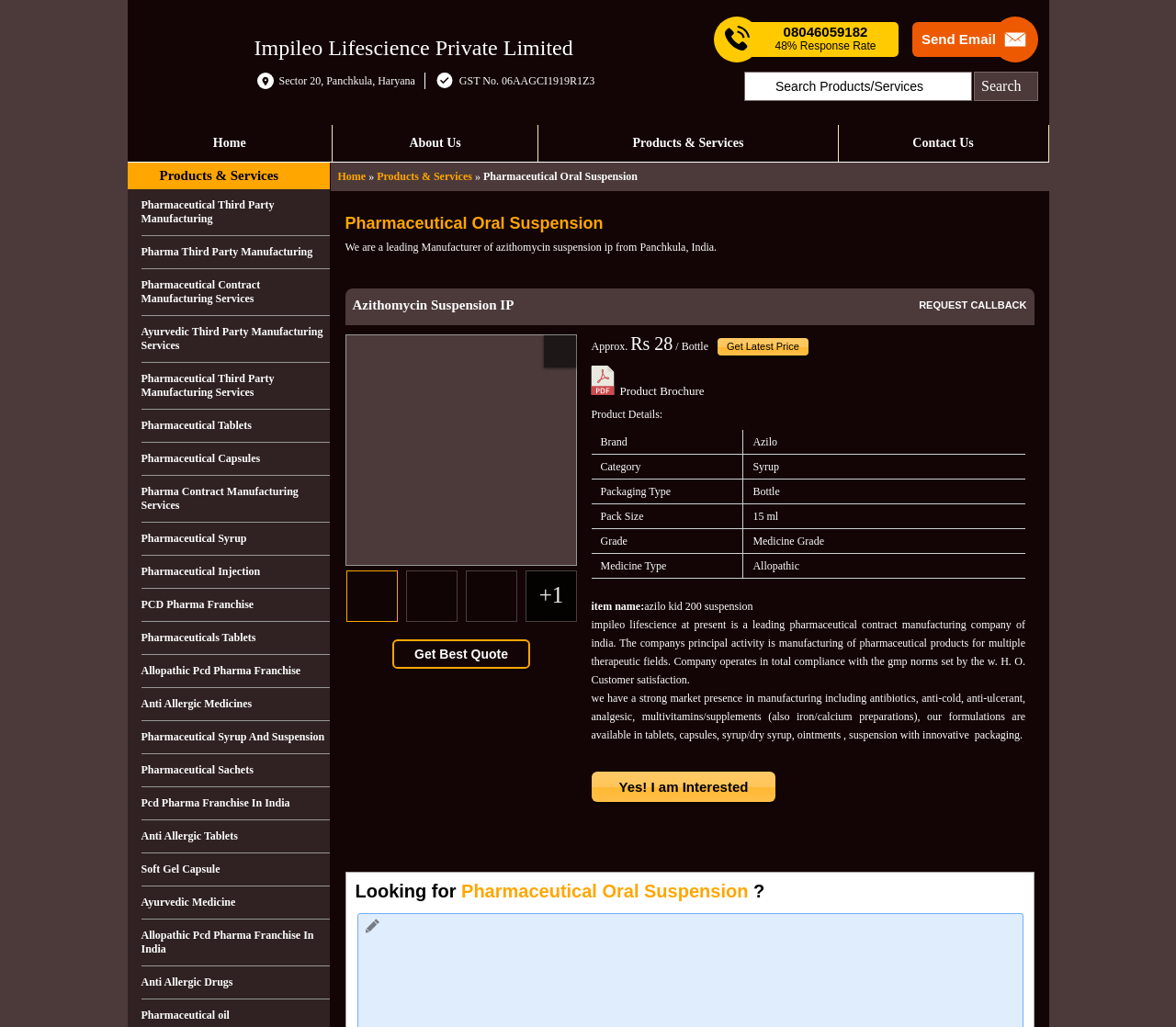What is the GST number of the company? Observe the screenshot and provide a one-word or short phrase answer.

06AAGCI1919R1Z3